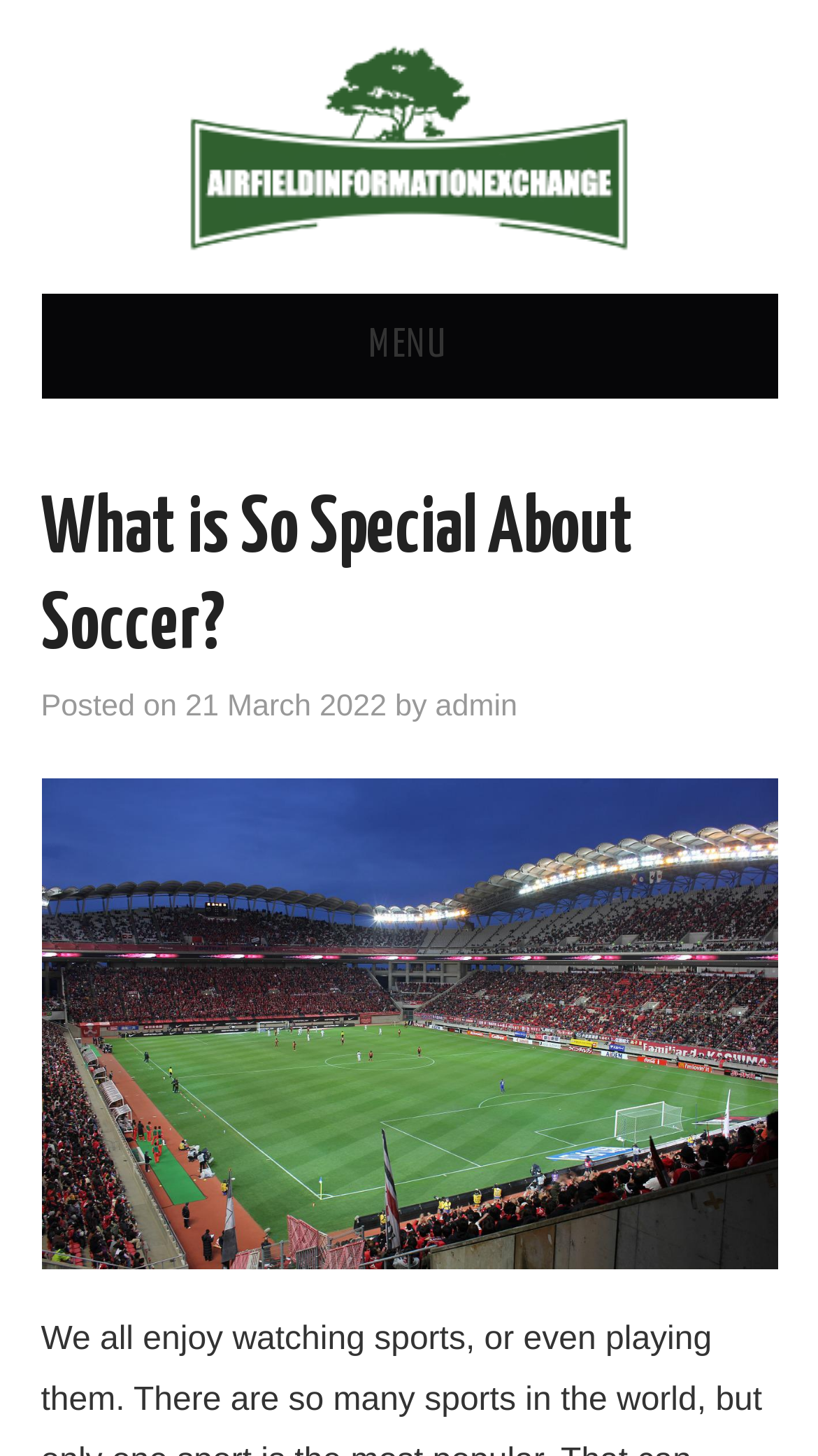Respond to the question below with a concise word or phrase:
Who is the author of the post?

admin